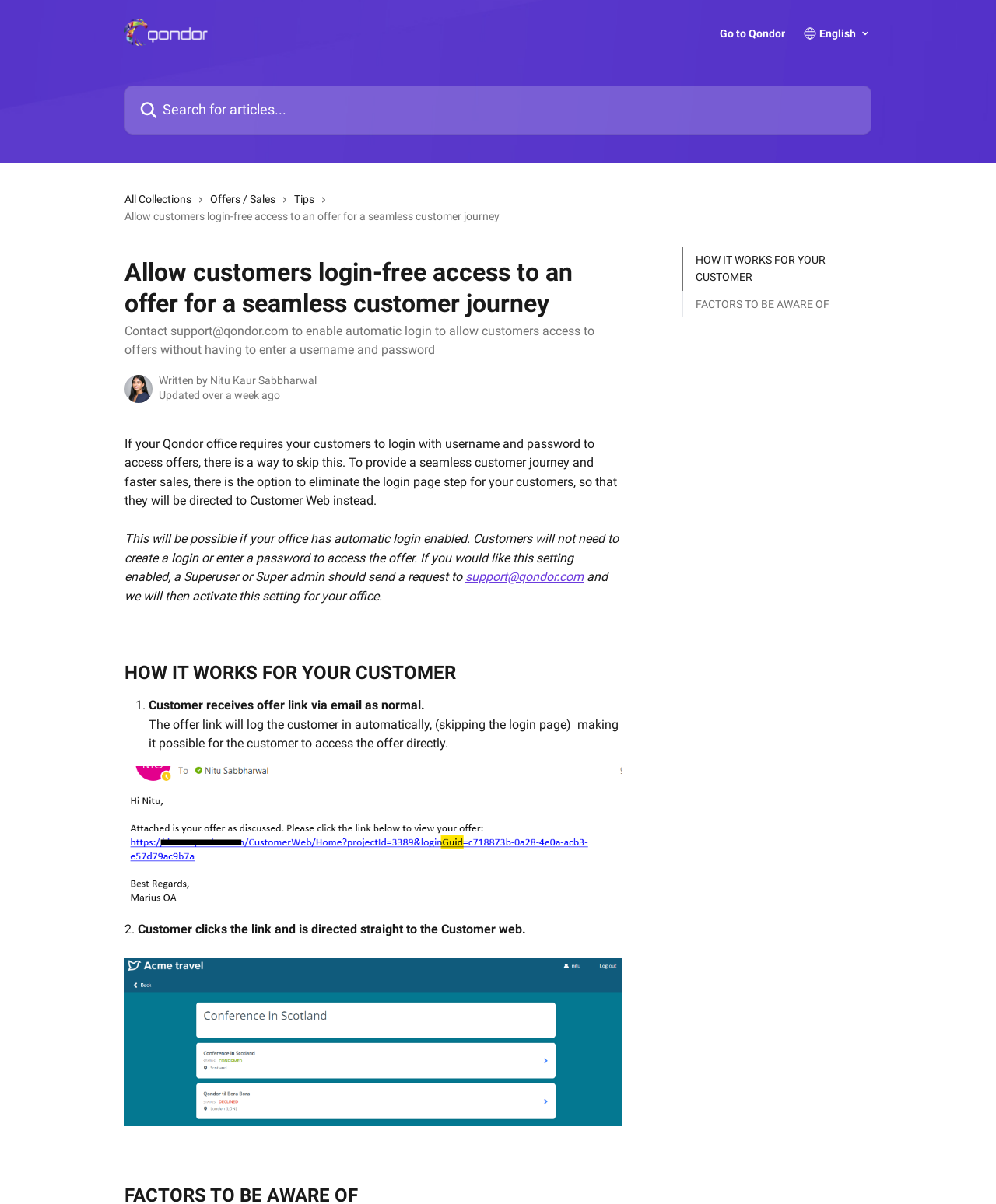Identify the headline of the webpage and generate its text content.

HOW IT WORKS FOR YOUR CUSTOMER